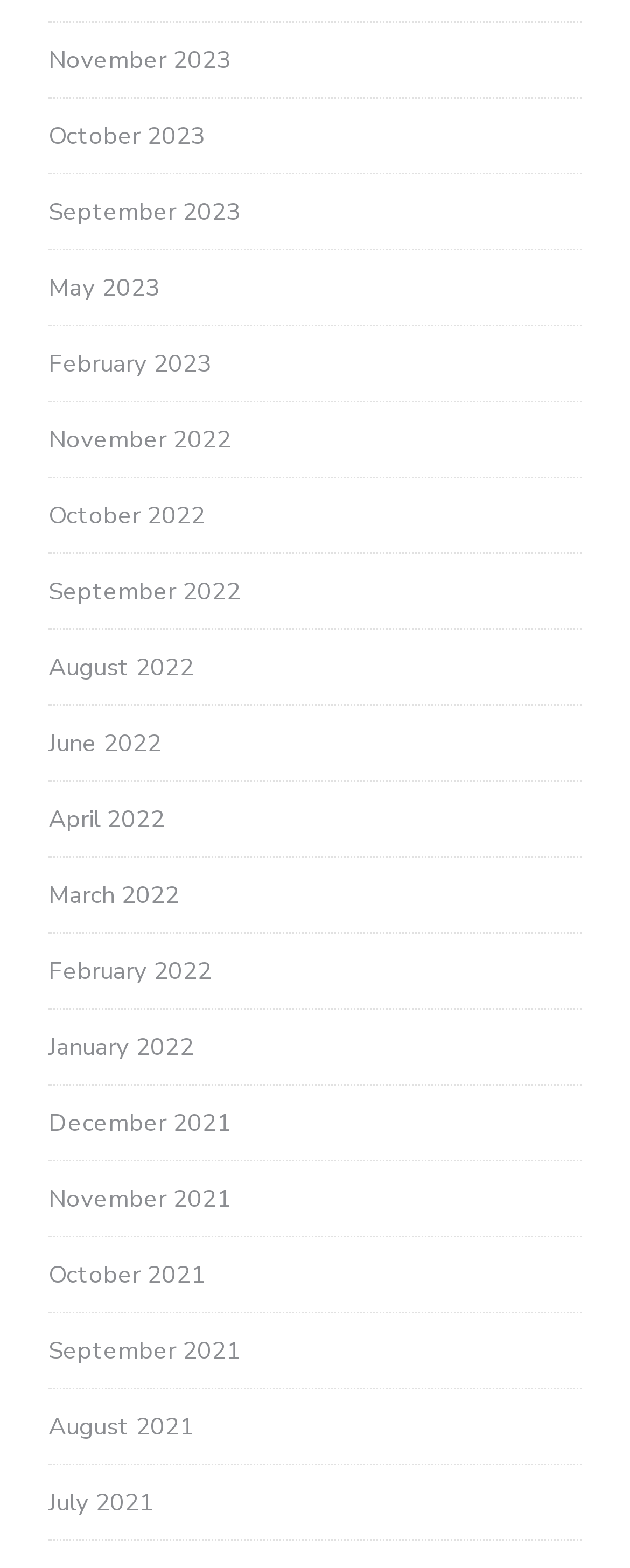Please identify the bounding box coordinates of where to click in order to follow the instruction: "Subscribe to the RSS feed".

None